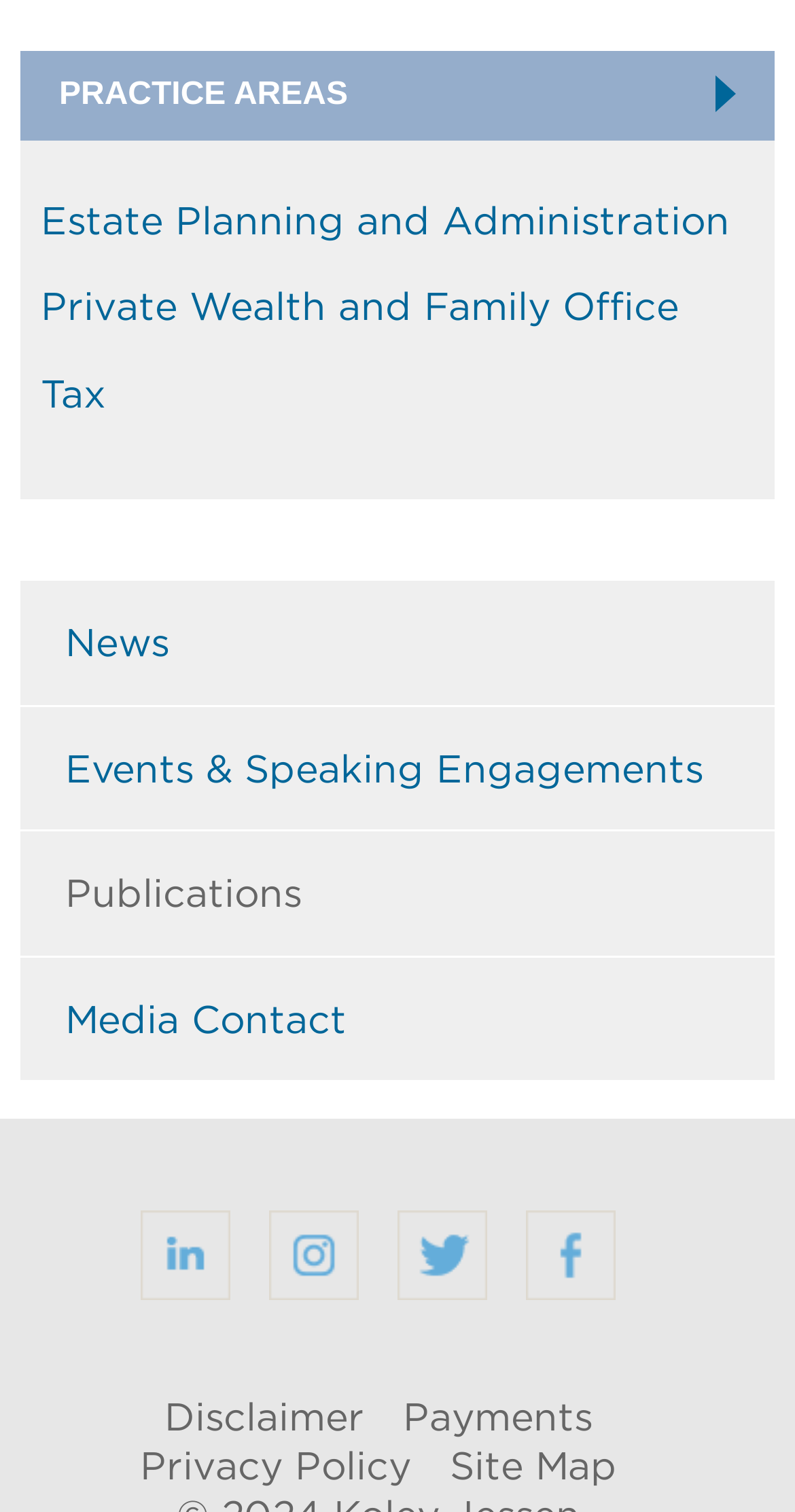Determine the bounding box coordinates for the area you should click to complete the following instruction: "Click on News".

[0.082, 0.405, 0.918, 0.446]